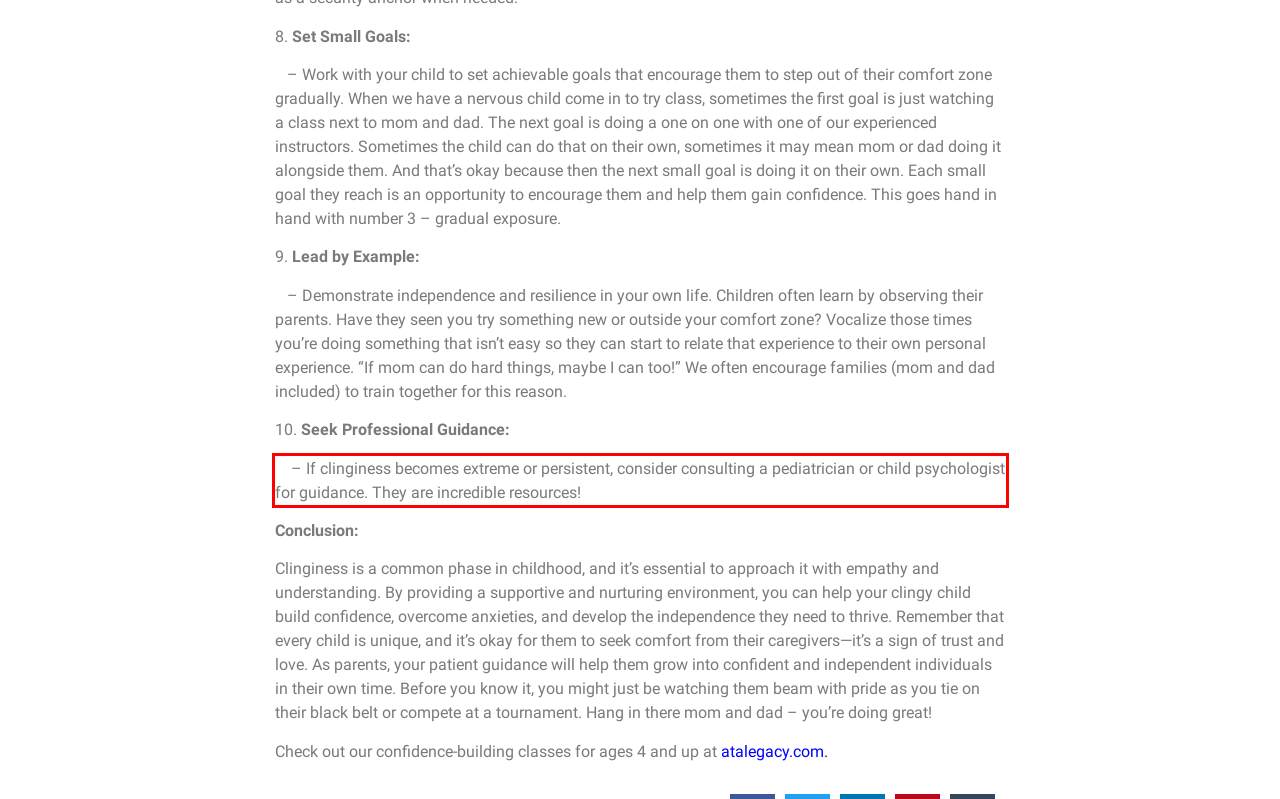Given a screenshot of a webpage with a red bounding box, extract the text content from the UI element inside the red bounding box.

– If clinginess becomes extreme or persistent, consider consulting a pediatrician or child psychologist for guidance. They are incredible resources!